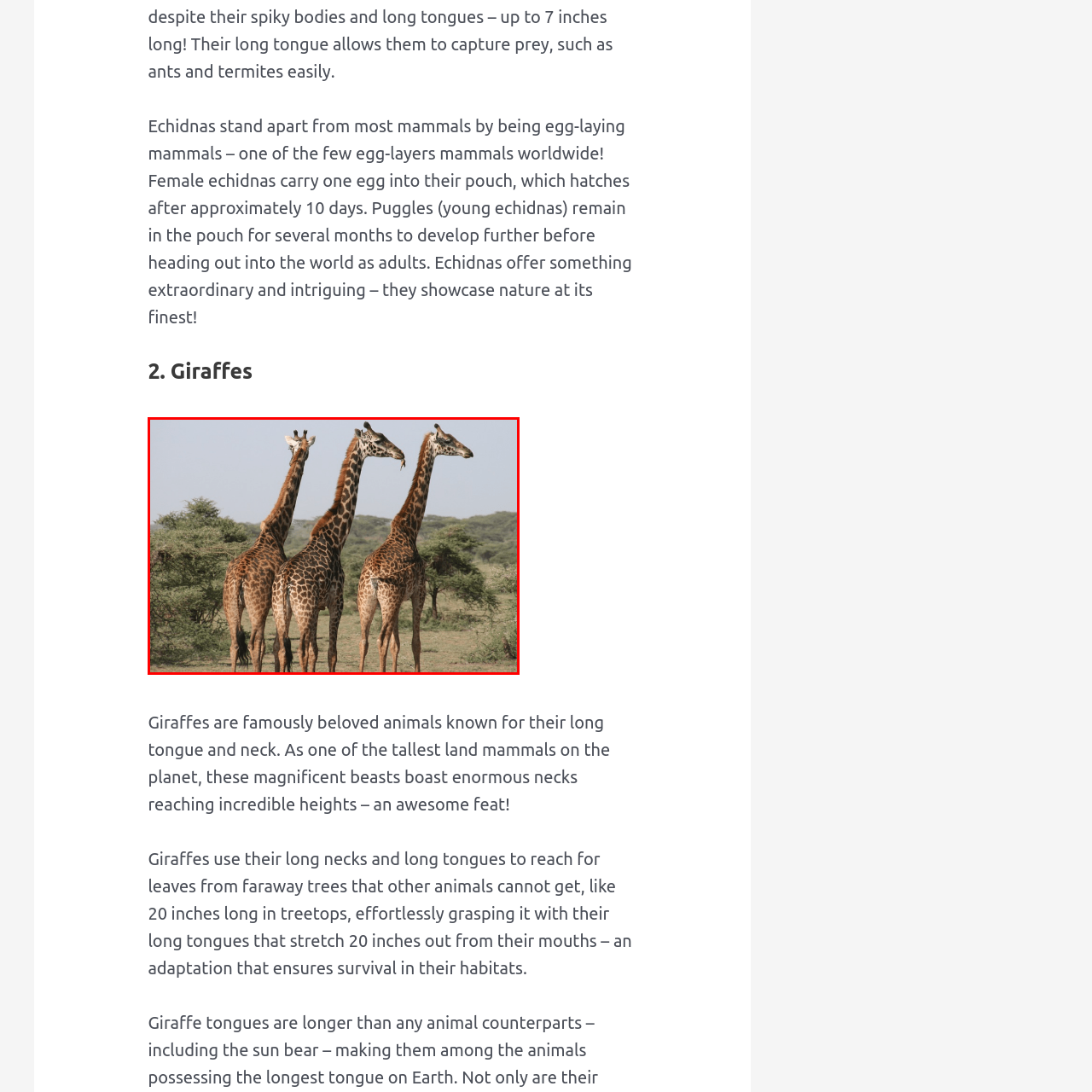Examine the contents within the red bounding box and respond with a single word or phrase: What is the role of giraffes' long tongues in their ecosystem?

Grazing on treetops